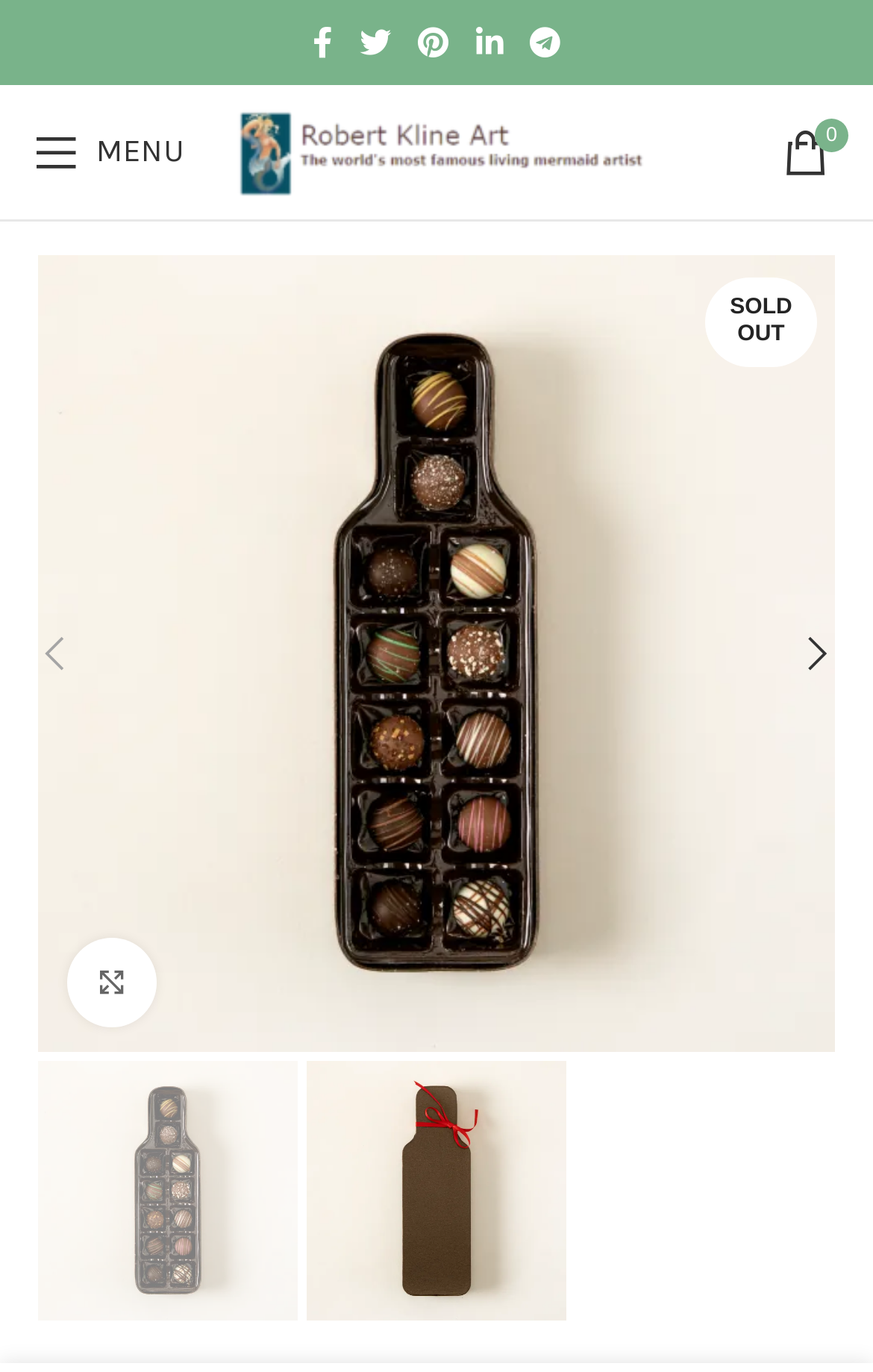How many images of the product are shown? Examine the screenshot and reply using just one word or a brief phrase.

Three